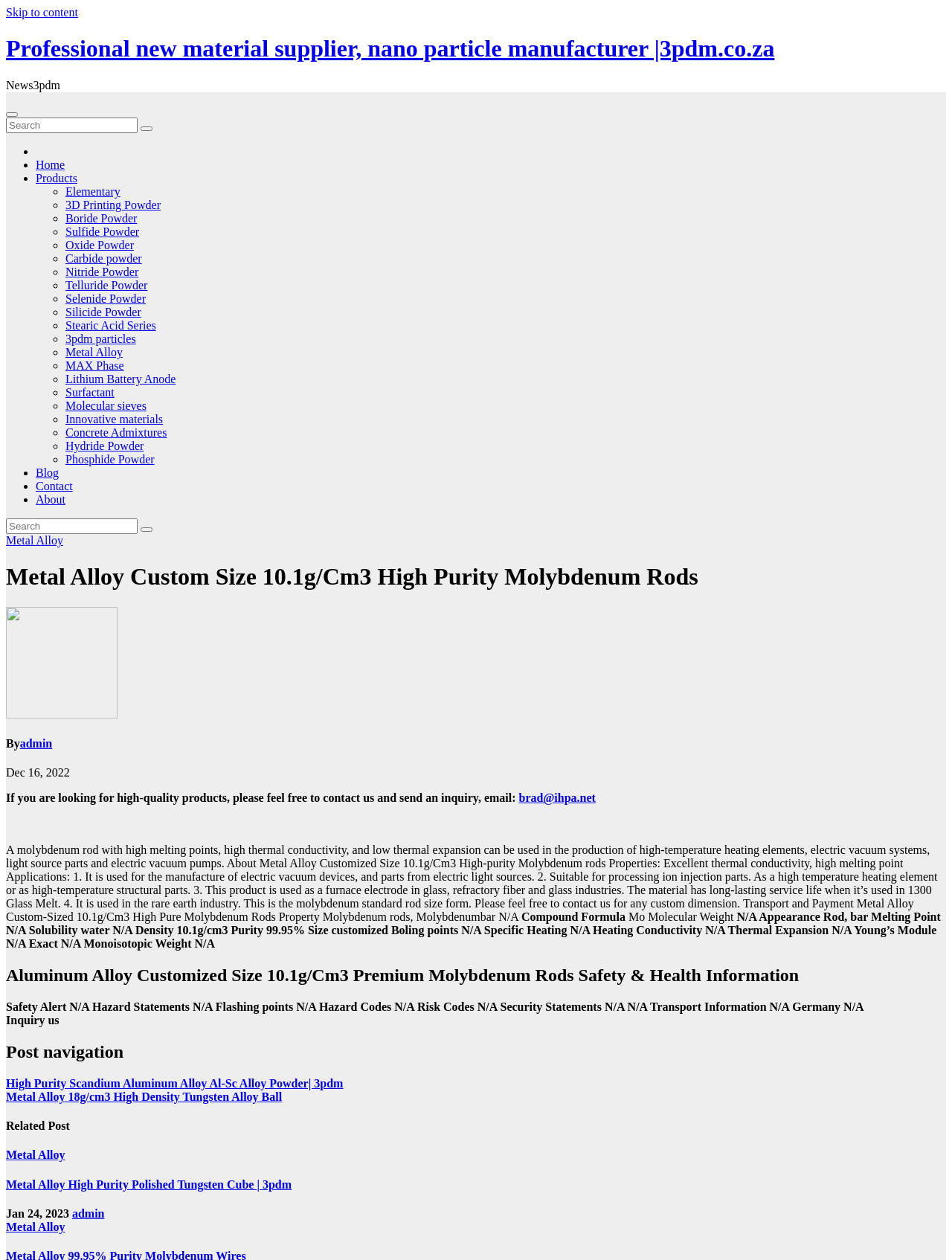Pinpoint the bounding box coordinates of the element that must be clicked to accomplish the following instruction: "Learn about Metal Alloy Custom Size 10.1g/Cm3 High Purity Molybdenum Rods". The coordinates should be in the format of four float numbers between 0 and 1, i.e., [left, top, right, bottom].

[0.006, 0.447, 0.994, 0.469]